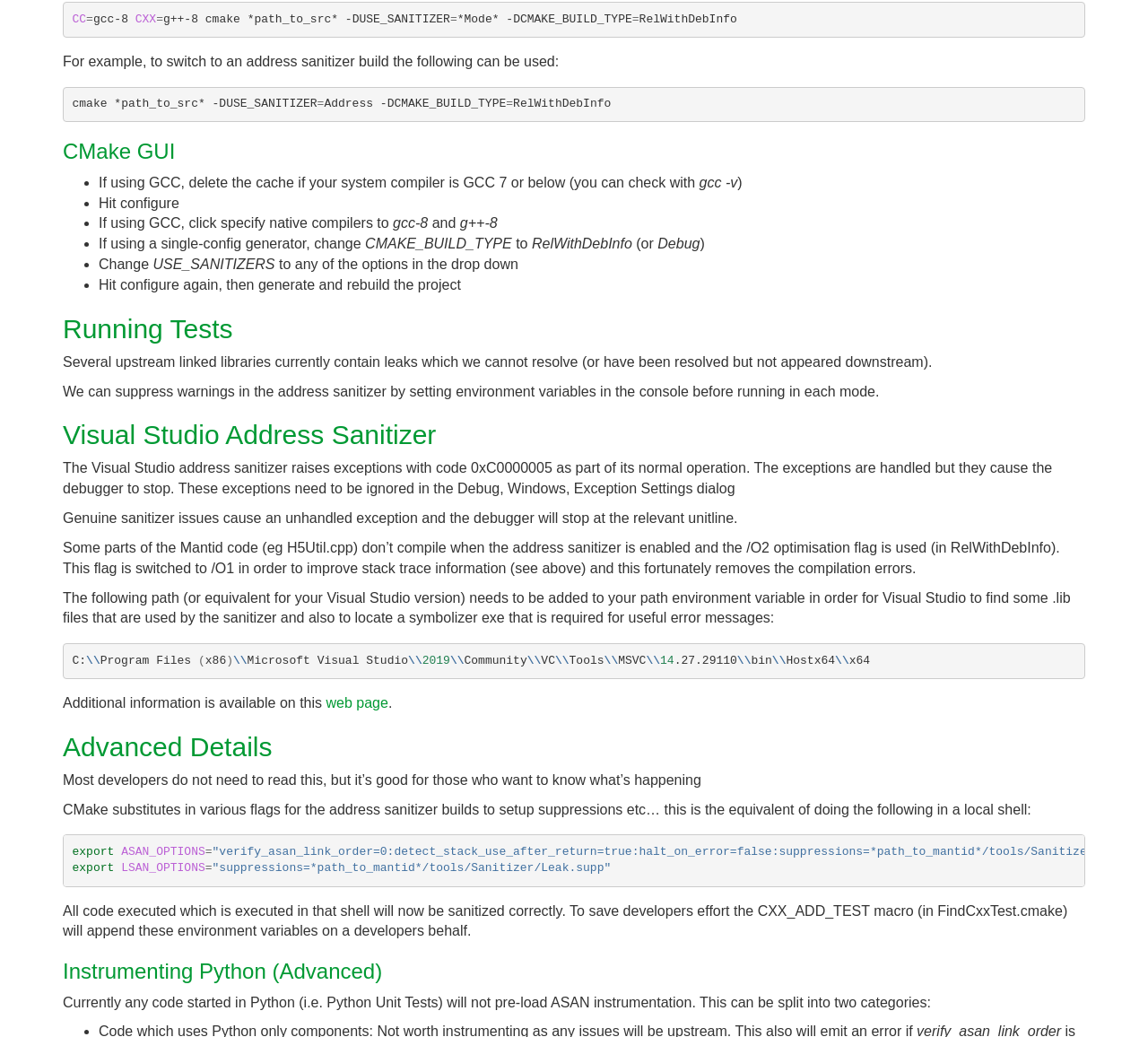Please provide a one-word or short phrase answer to the question:
What is the exception code raised by the Visual Studio address sanitizer?

0xC0000005